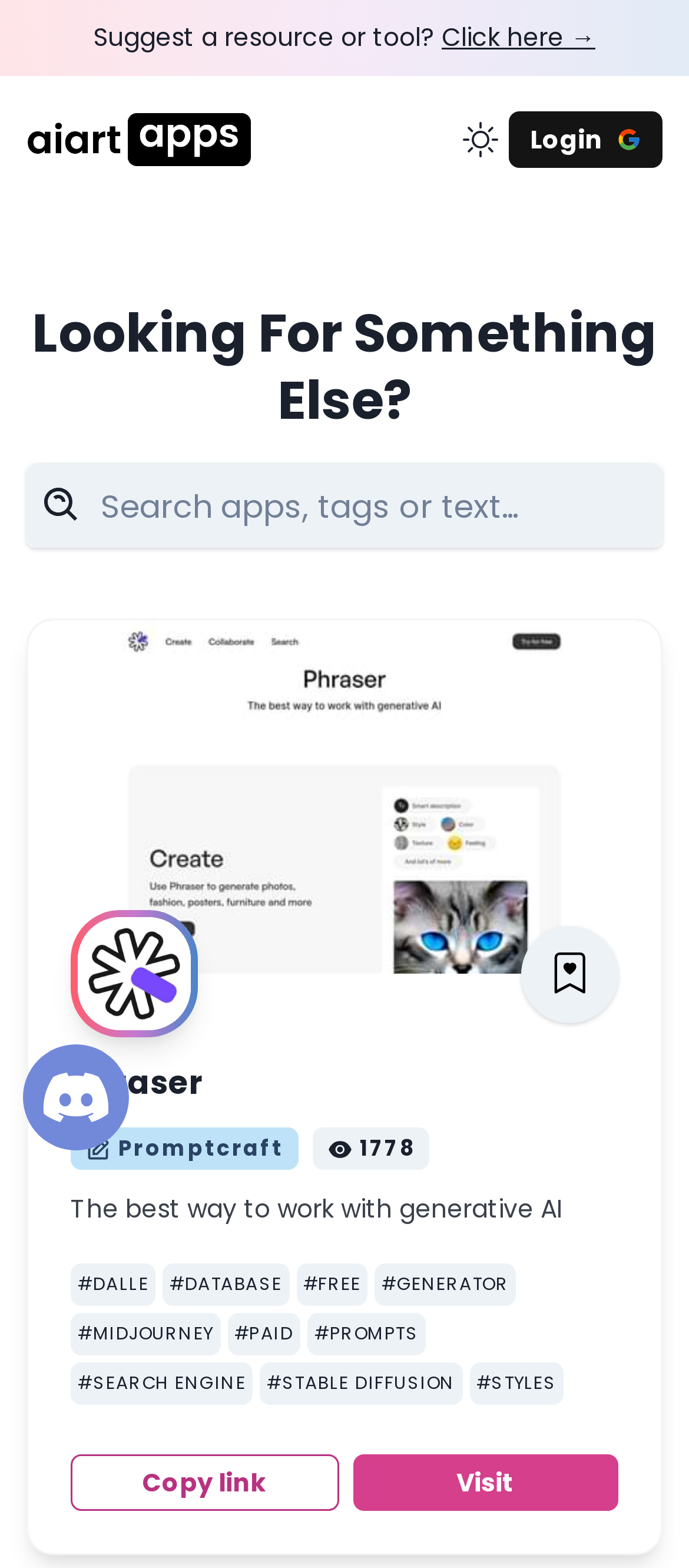Give an extensive and precise description of the webpage.

This webpage appears to be a resource hub for generative AI, with a focus on providing tools and information for working with AI. At the top of the page, there is a navigation bar with links to suggest a resource or tool, a login button, and a button to change the color mode. 

Below the navigation bar, there is a heading that reads "Looking For Something Else?" followed by a search bar where users can search for apps, tags, or text. To the left of the search bar, there is a small image. 

The main content of the page is divided into sections, each with a heading and a list of items. The first section has a heading "Phraser" and lists several items, including "Promptcraft", "1778", and others, each with a corresponding image. 

The next section has a heading "The best way to work with generative AI" and lists several hashtags, including "#DALLE", "#DATABASE", "#FREE", and others. 

Further down the page, there are more sections with headings and lists of items, including "MIDJOURNEY", "PAID", "PROMPTS", "SEARCH ENGINE", "STABLE DIFFUSION", and "STYLES". Each section has a corresponding image and text. 

At the bottom of the page, there are two buttons, one to copy a link and another to visit a website. There are also several images scattered throughout the page, likely representing different AI tools or resources. Overall, the page appears to be a comprehensive resource for those working with generative AI.